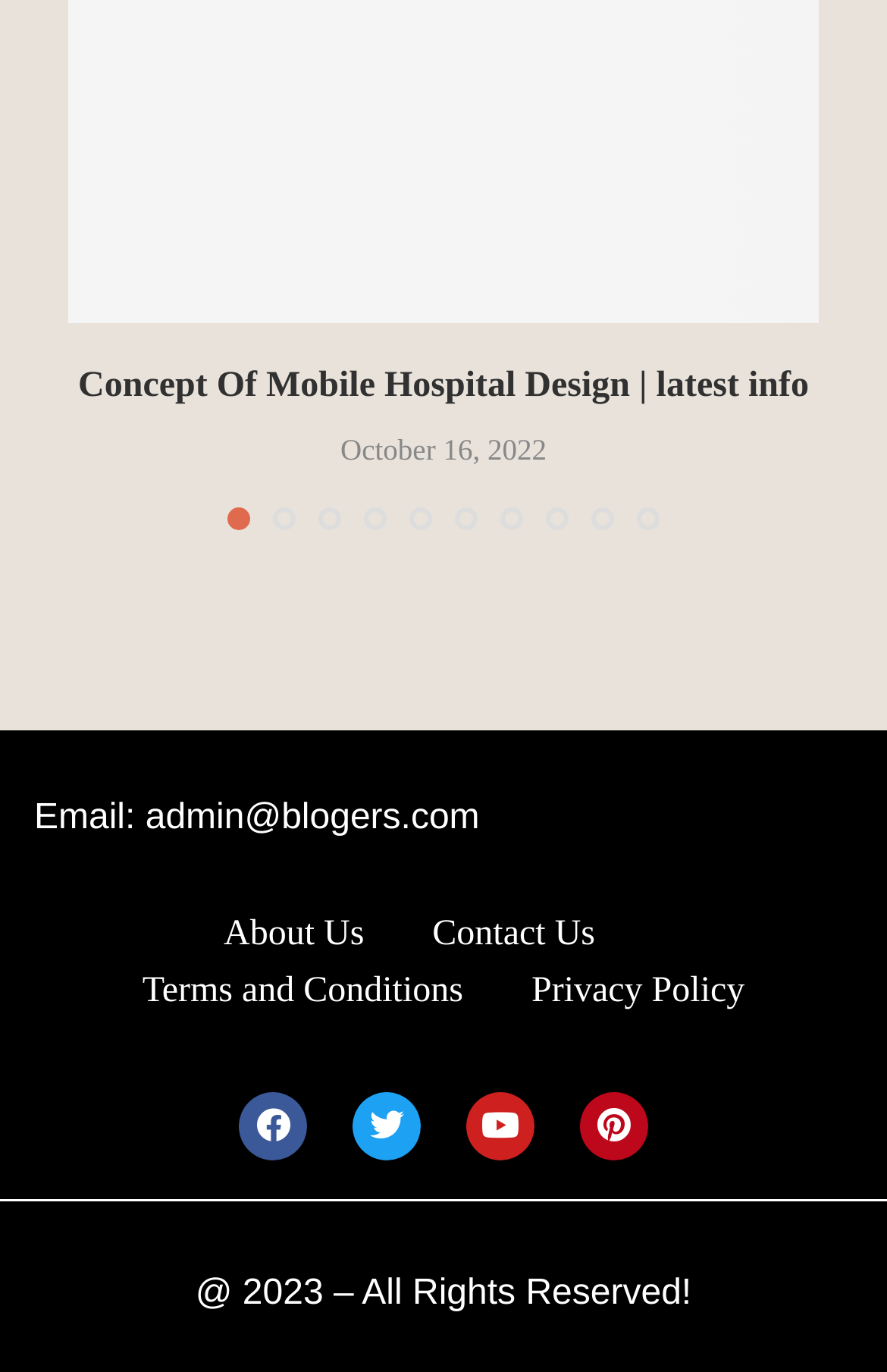Can you specify the bounding box coordinates of the area that needs to be clicked to fulfill the following instruction: "click the link to learn about mobile hospital design"?

[0.088, 0.253, 0.912, 0.281]